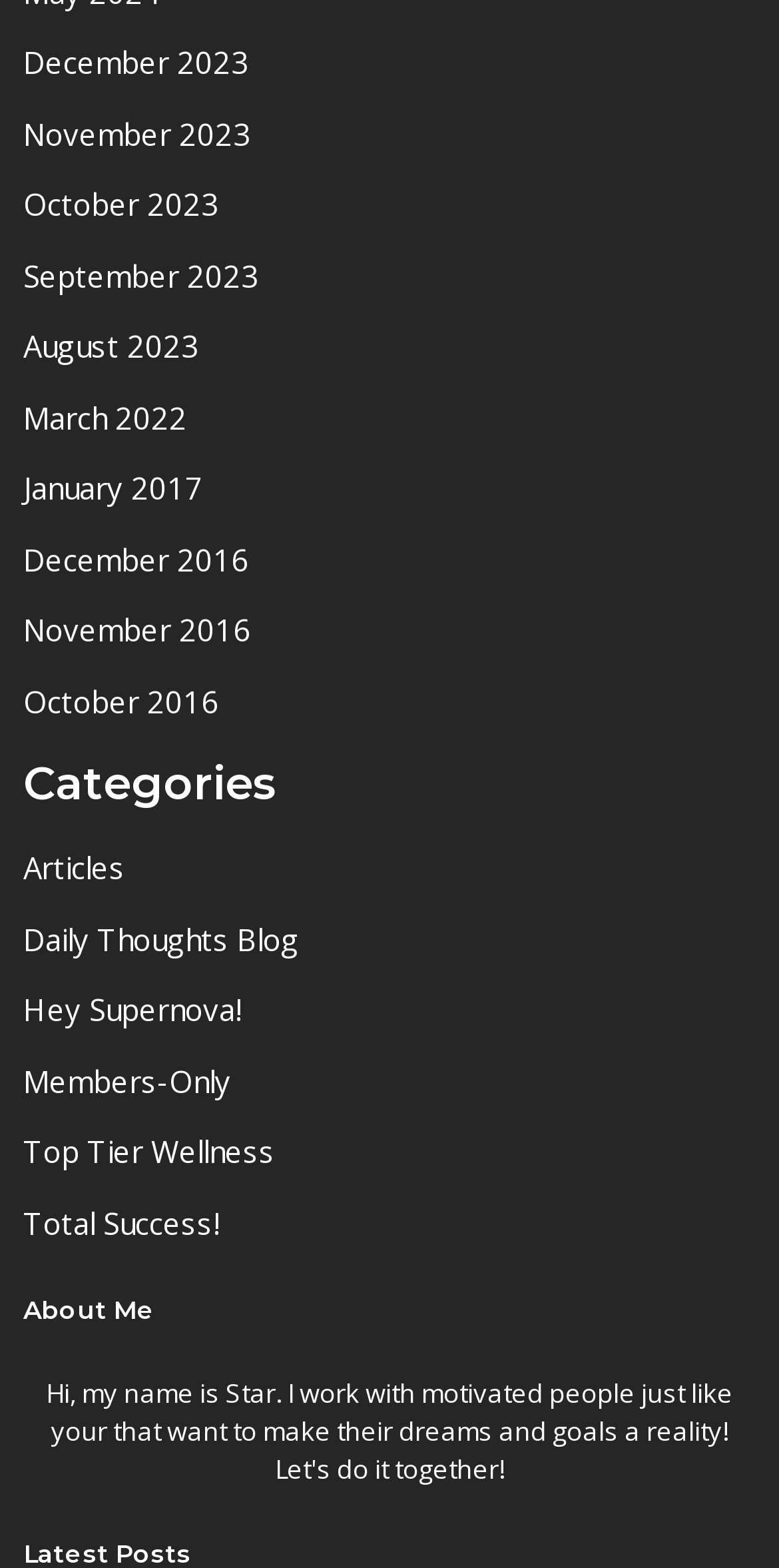What is the latest month listed on the webpage?
Please provide a single word or phrase as the answer based on the screenshot.

December 2023